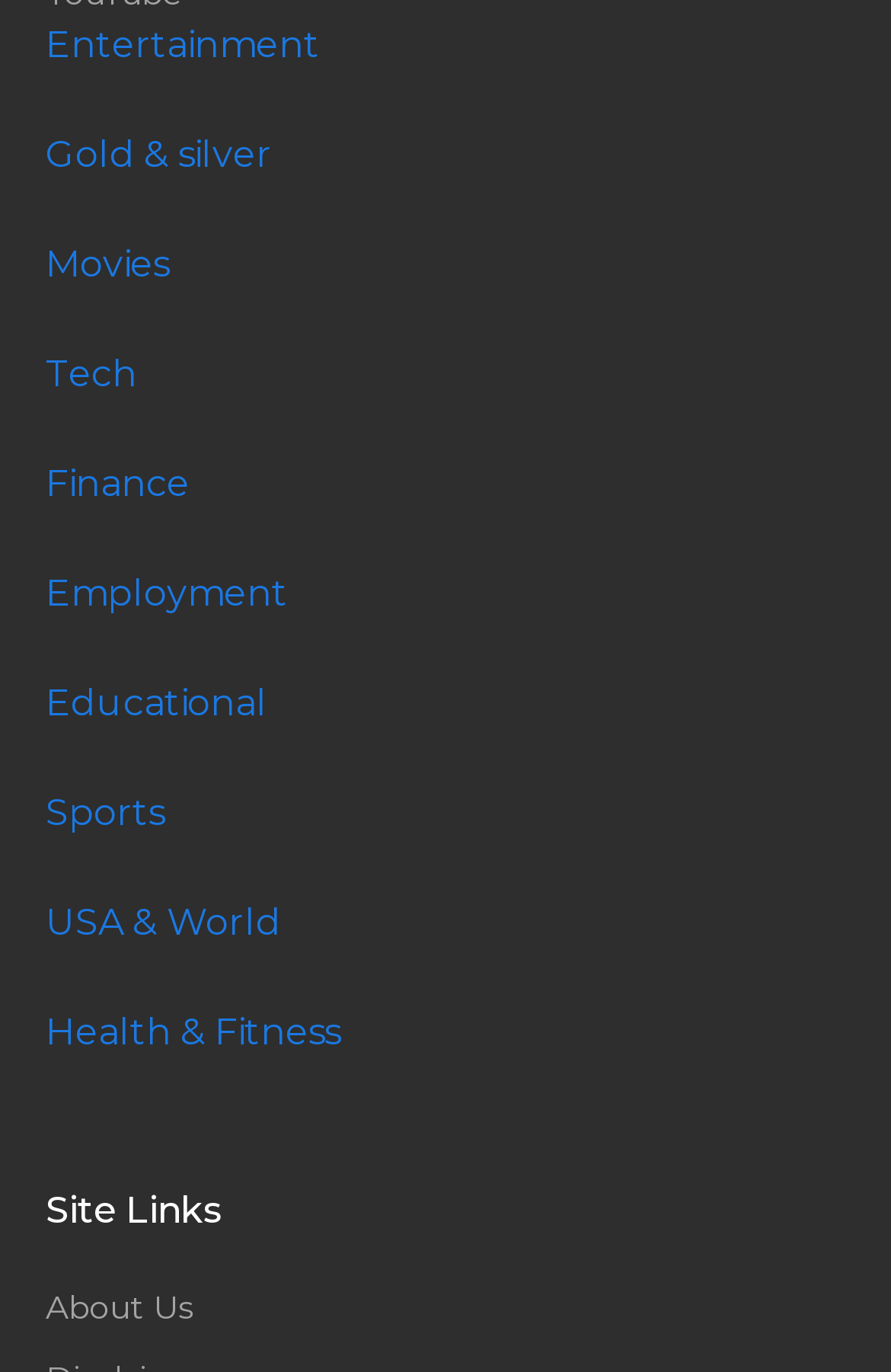Identify the bounding box coordinates of the specific part of the webpage to click to complete this instruction: "Click on Entertainment".

[0.051, 0.017, 0.359, 0.048]